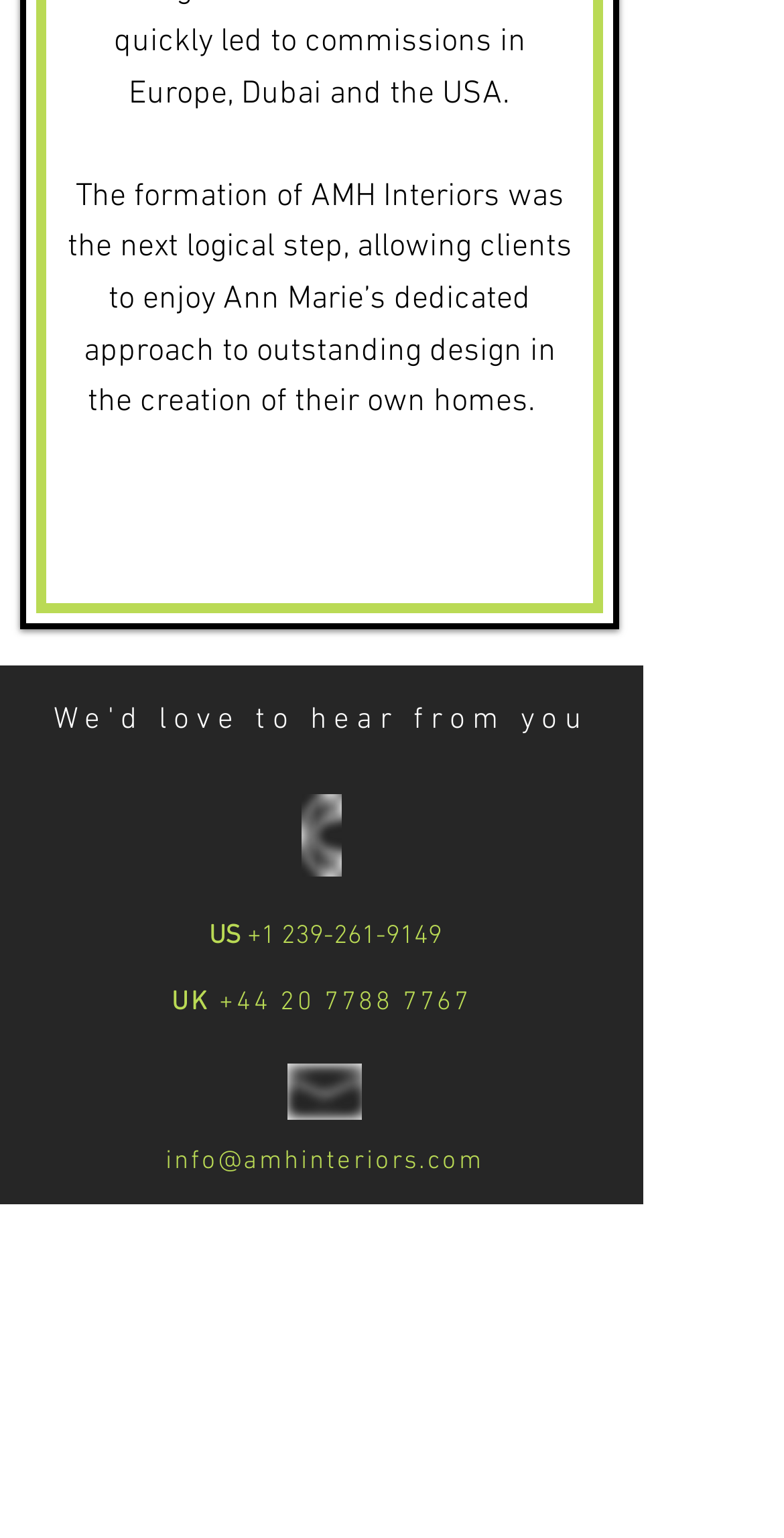Please determine the bounding box coordinates of the section I need to click to accomplish this instruction: "Call UK office".

[0.156, 0.642, 0.664, 0.663]